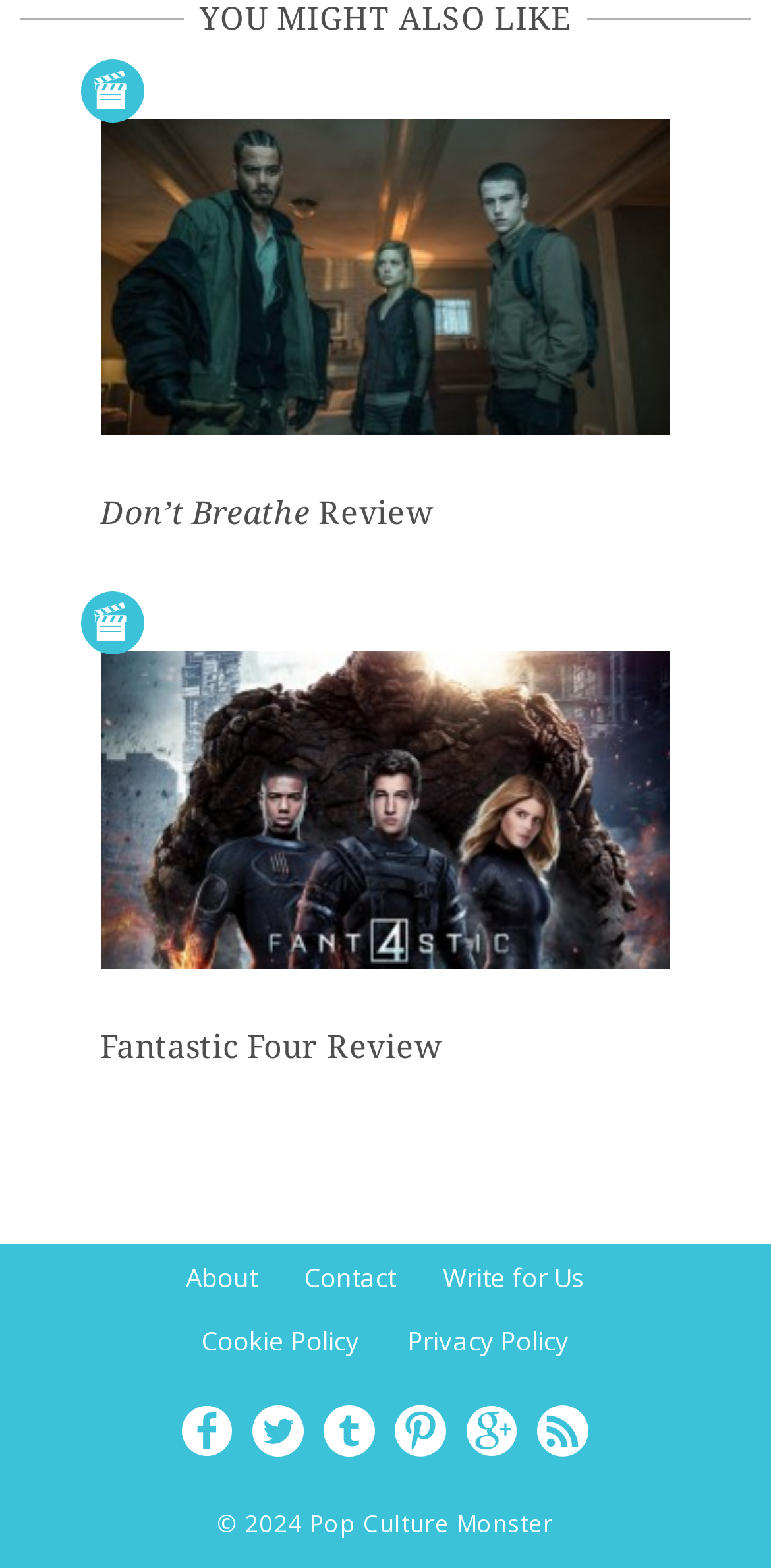Provide the bounding box coordinates of the HTML element this sentence describes: "Privacy Policy".

[0.528, 0.844, 0.738, 0.867]